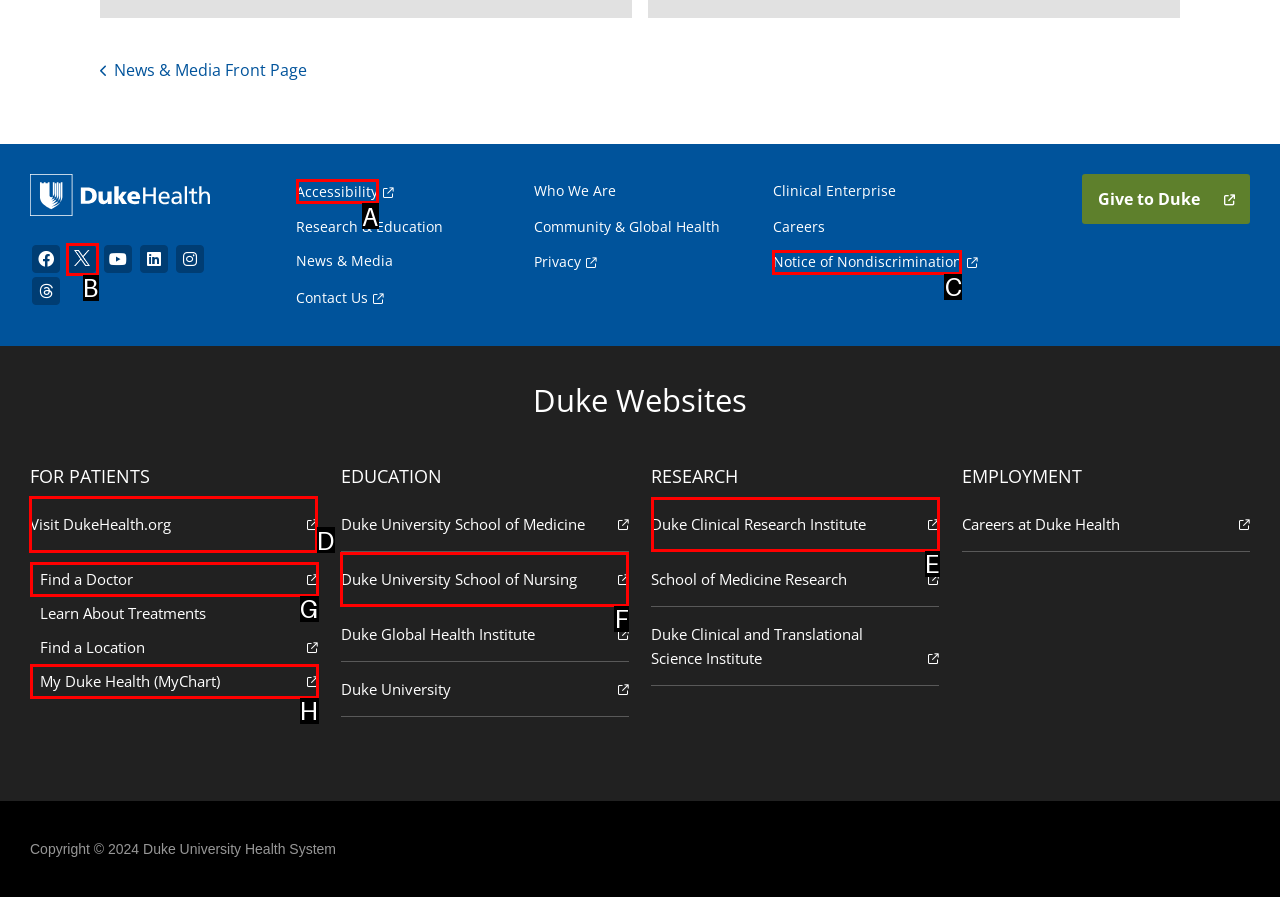Which lettered option should be clicked to perform the following task: Visit DukeHealth.org
Respond with the letter of the appropriate option.

D